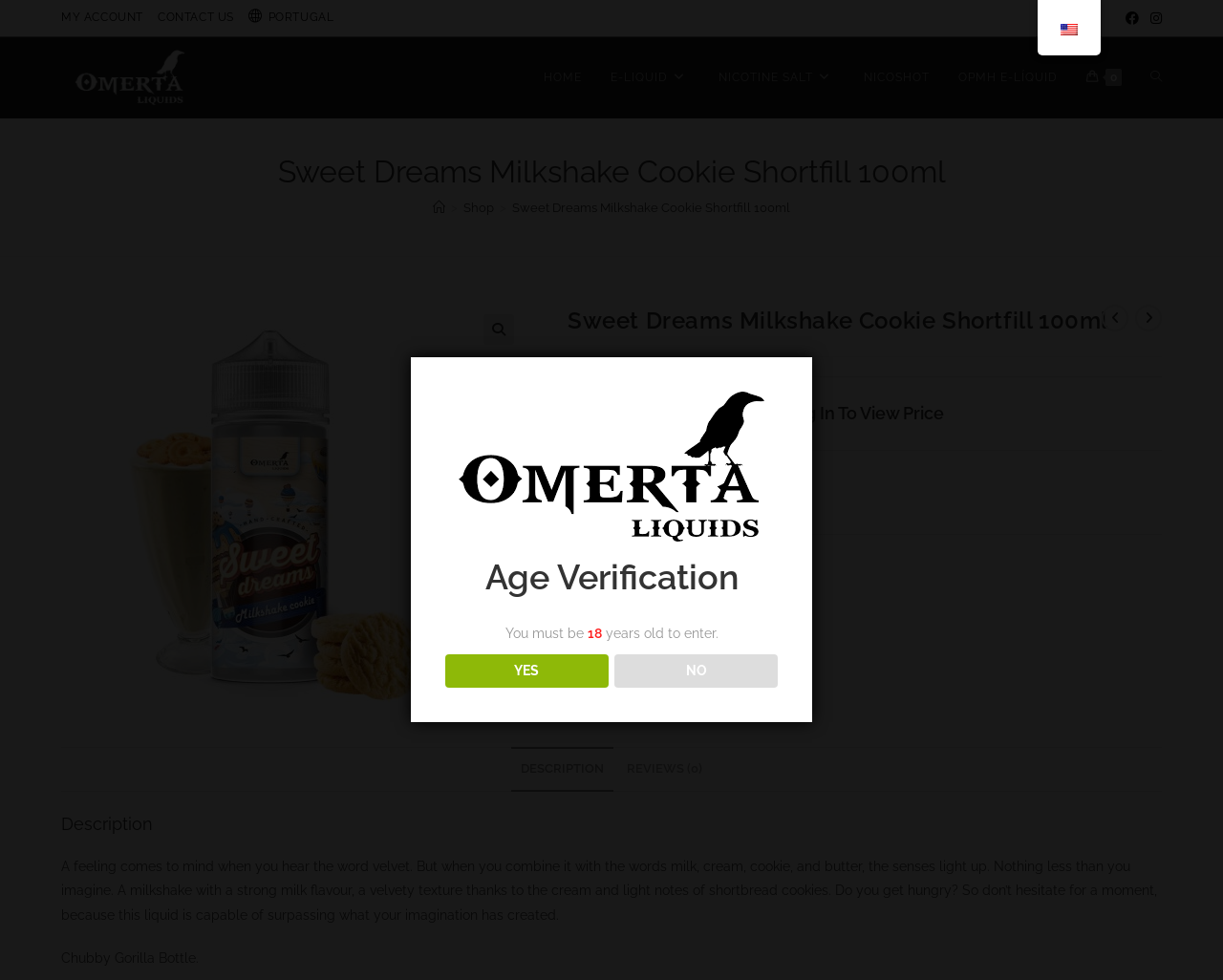Determine the bounding box coordinates of the clickable element necessary to fulfill the instruction: "Log in to view price". Provide the coordinates as four float numbers within the 0 to 1 range, i.e., [left, top, right, bottom].

[0.642, 0.411, 0.772, 0.432]